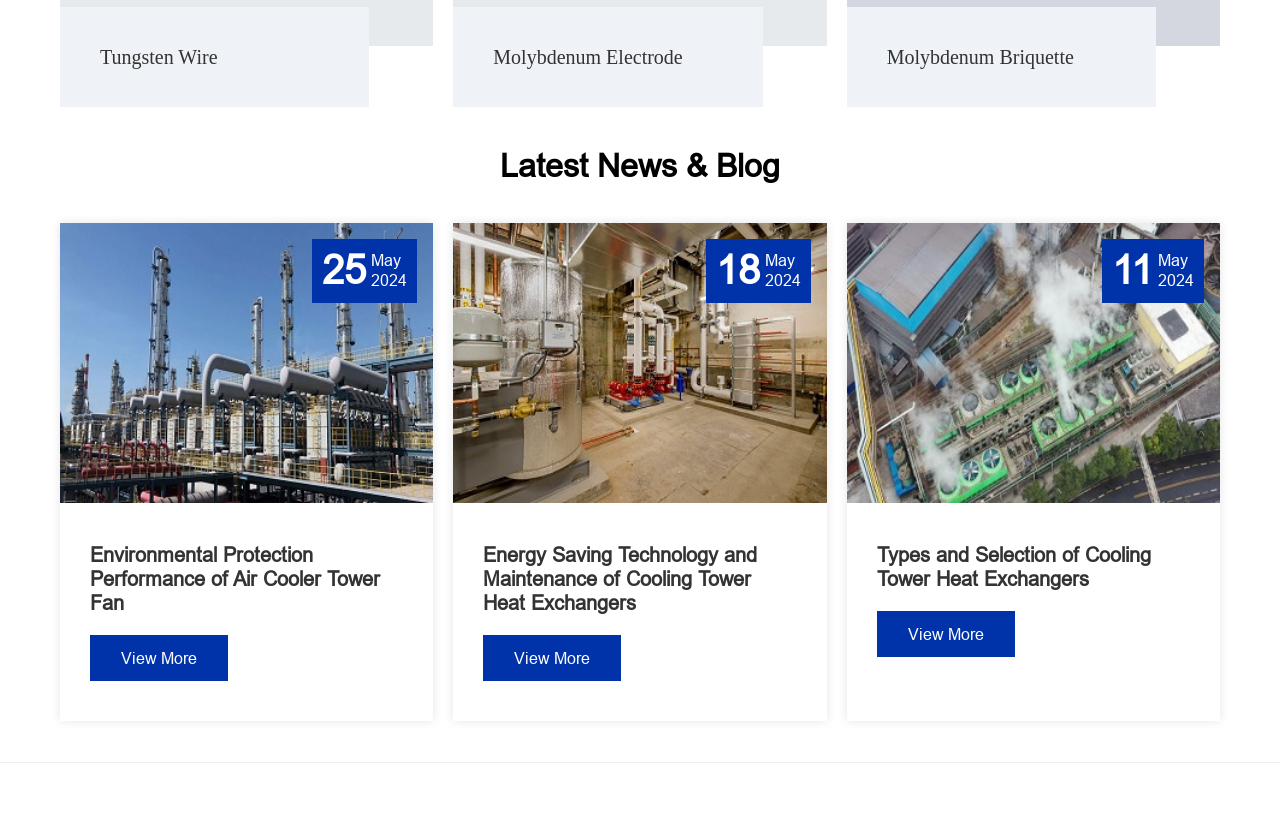Locate the bounding box coordinates of the element you need to click to accomplish the task described by this instruction: "Read the latest news and blog".

[0.047, 0.179, 0.953, 0.224]